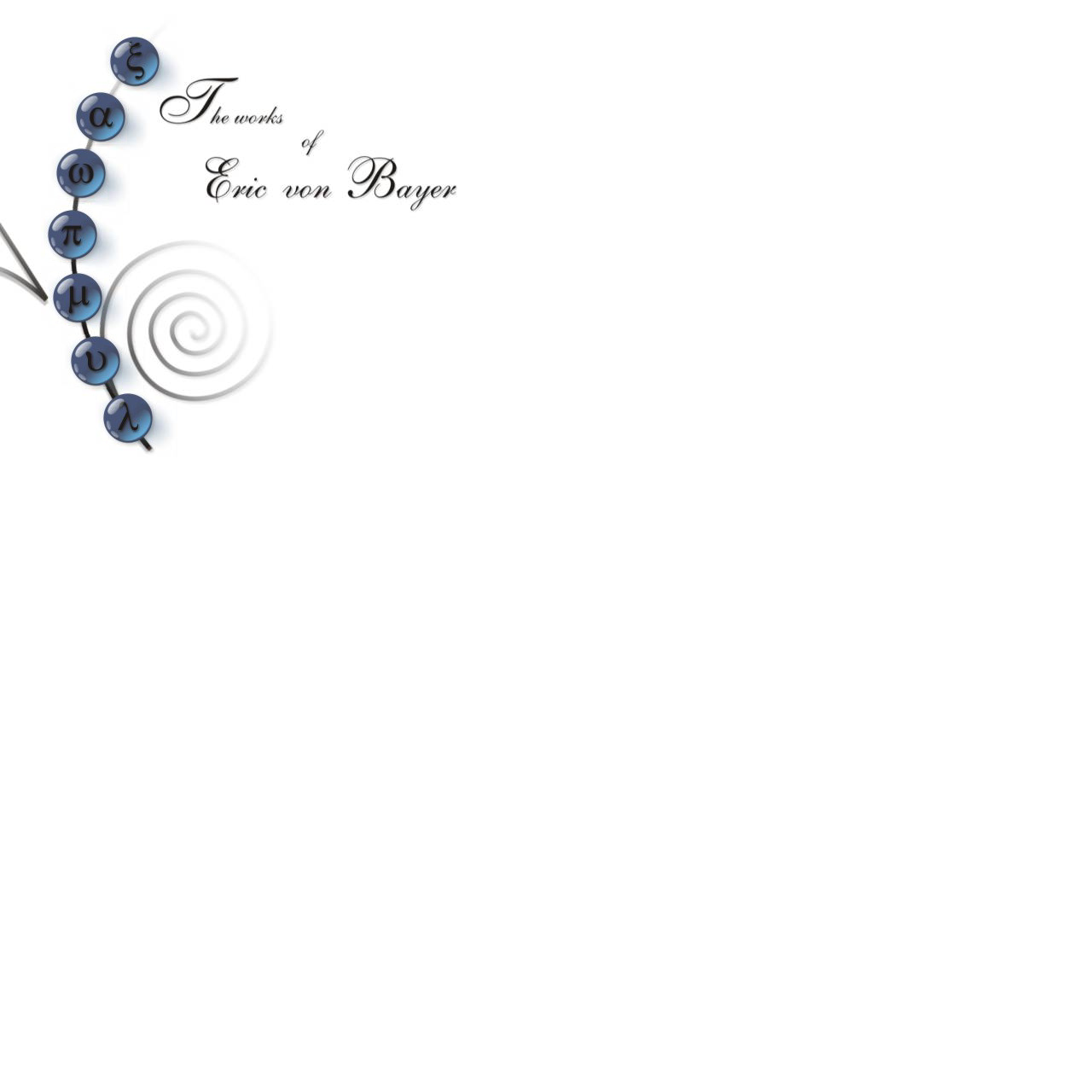Construct a comprehensive caption that outlines the webpage's structure and content.

The webpage is titled "The Works of Eric von Bayer" and features a background image that spans the top-left portion of the page. Above the background image, there are six links arranged vertically, each accompanied by a corresponding image. The links are "About Me", "Artwork", "Writing", "Photography", "Music and Sound", and "Utilities", in that order from top to bottom. Each link is positioned slightly to the right of the center of the page, with the corresponding image situated below it. 

The "About Me" link is located near the top of the page, with its image situated directly below it. The "Artwork" link is positioned slightly below the "About Me" link, with its image also situated below it. This pattern continues for the remaining links, with each link and its corresponding image stacked vertically. The "Links" link is located at the bottom of the page, with its image situated below it.